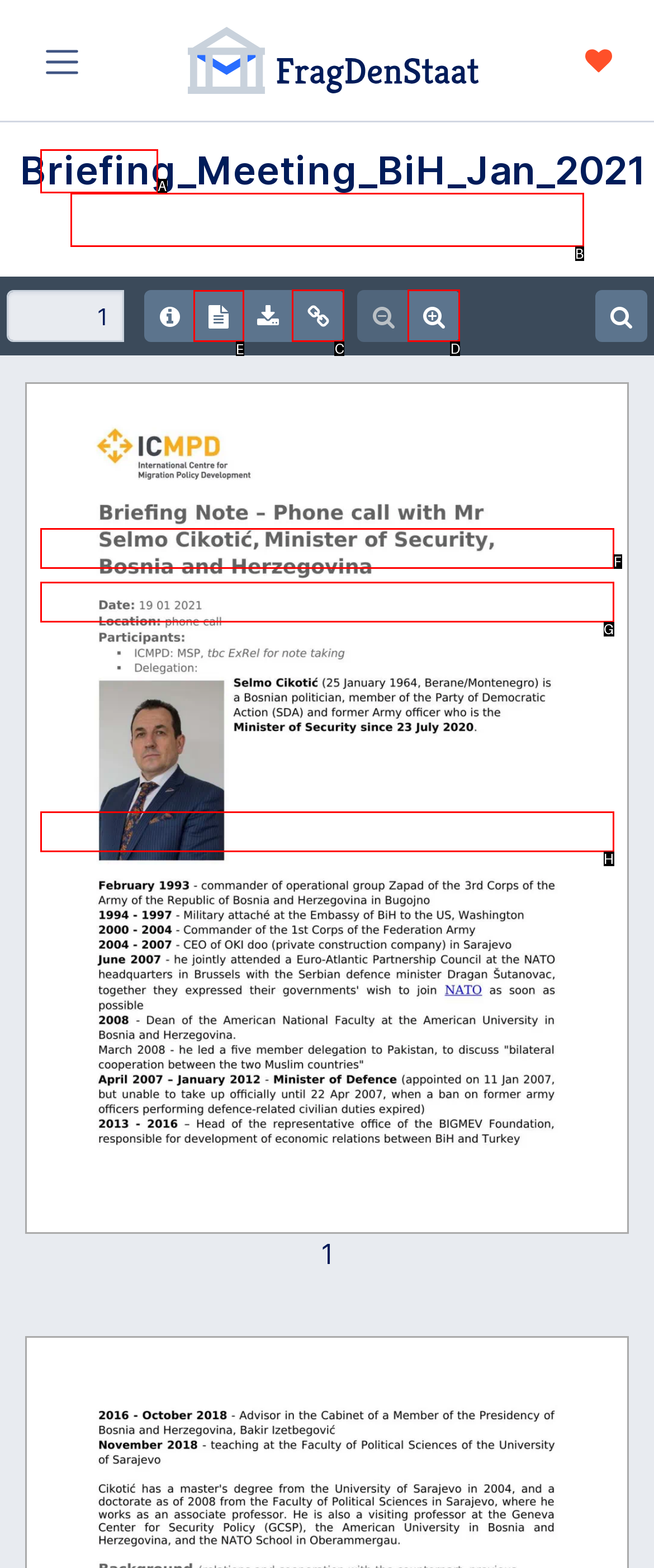Choose the UI element you need to click to carry out the task: Show or hide the text.
Respond with the corresponding option's letter.

E